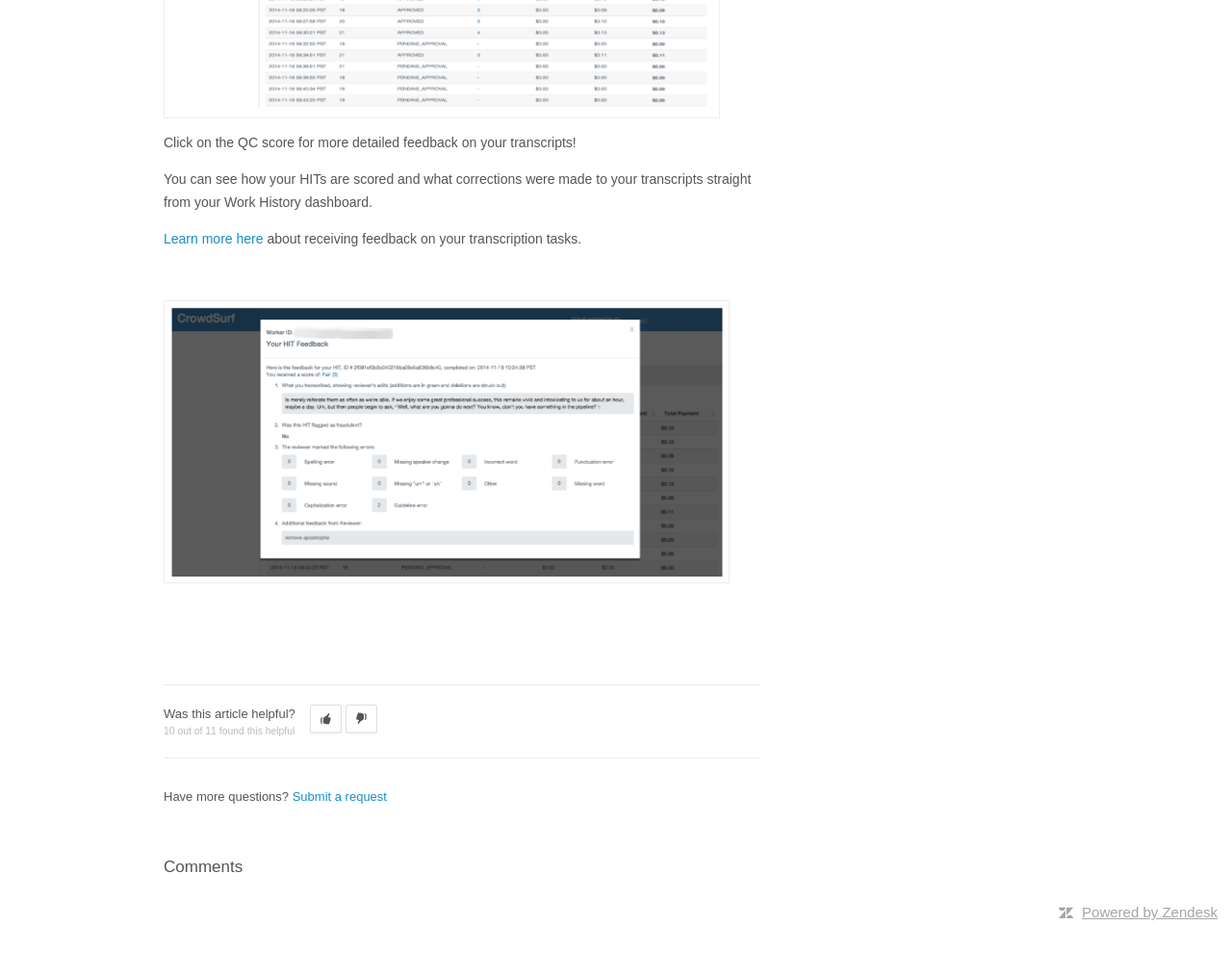Provide the bounding box for the UI element matching this description: "Submit a request".

[0.237, 0.808, 0.314, 0.823]